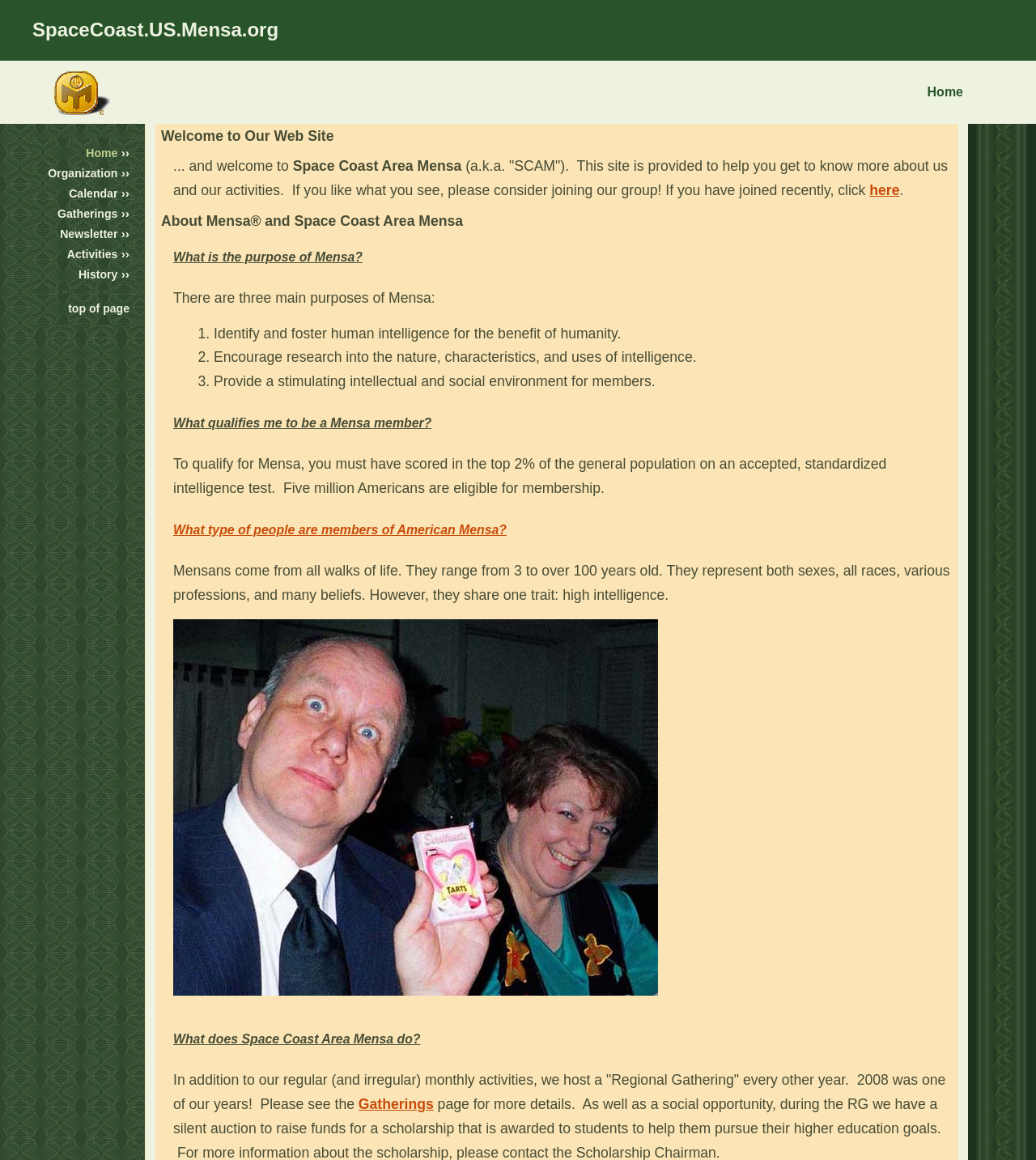Identify the bounding box coordinates of the section to be clicked to complete the task described by the following instruction: "Click the 'here' link". The coordinates should be four float numbers between 0 and 1, formatted as [left, top, right, bottom].

[0.839, 0.157, 0.868, 0.171]